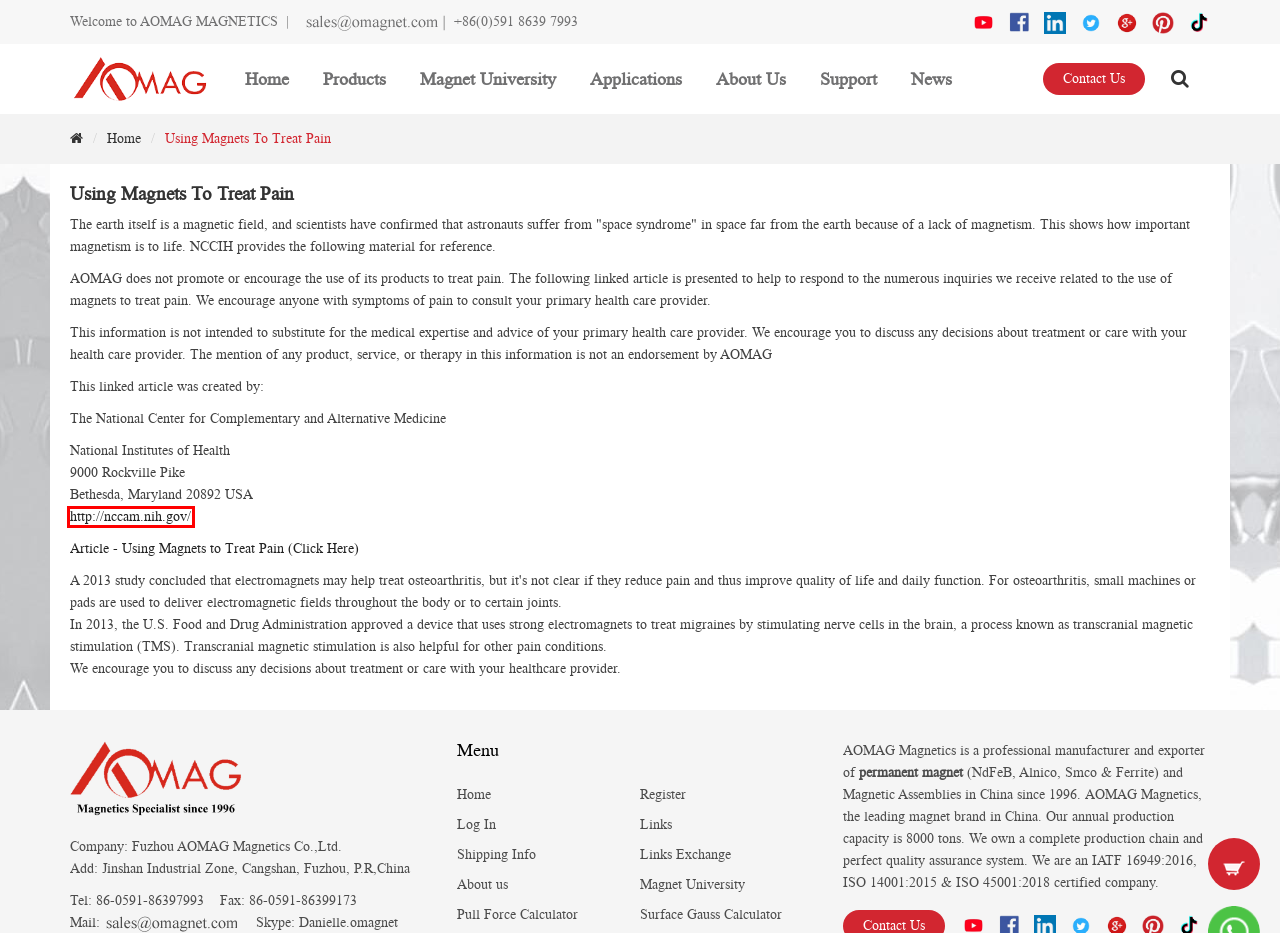Look at the screenshot of the webpage and find the element within the red bounding box. Choose the webpage description that best fits the new webpage that will appear after clicking the element. Here are the candidates:
A. National Center for Complementary and Integrative Health
B. Links : AOMAG Magnetics
C. Submit A Link : AOMAG Magnetics
D. Industrial Rare Earth Custom Magnets China Manufacturer
E. Magnet University : AOMAG Magnetics
F. Shipping & Returns : AOMAG Magnetics
G. Magnets For Pain: What You Need To Know | NCCIH
H. Create an Account : AOMAG Magnetics

A